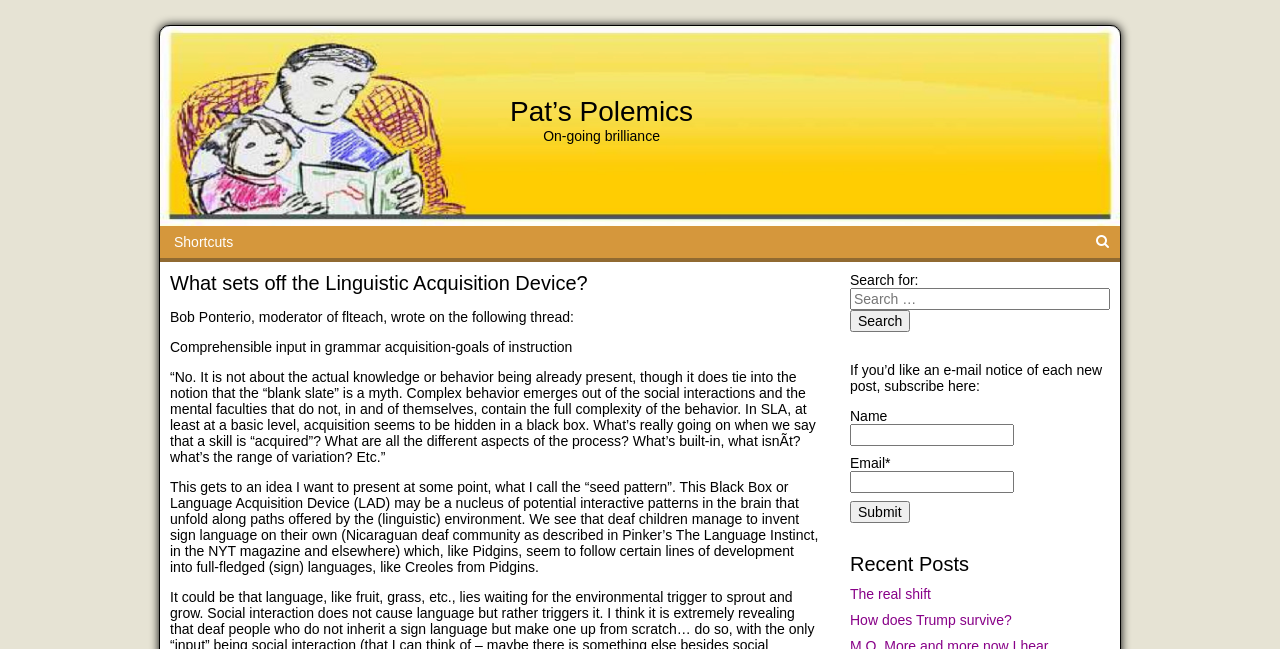Please identify the bounding box coordinates of the area that needs to be clicked to fulfill the following instruction: "Click the 'Submit' button."

[0.664, 0.772, 0.711, 0.806]